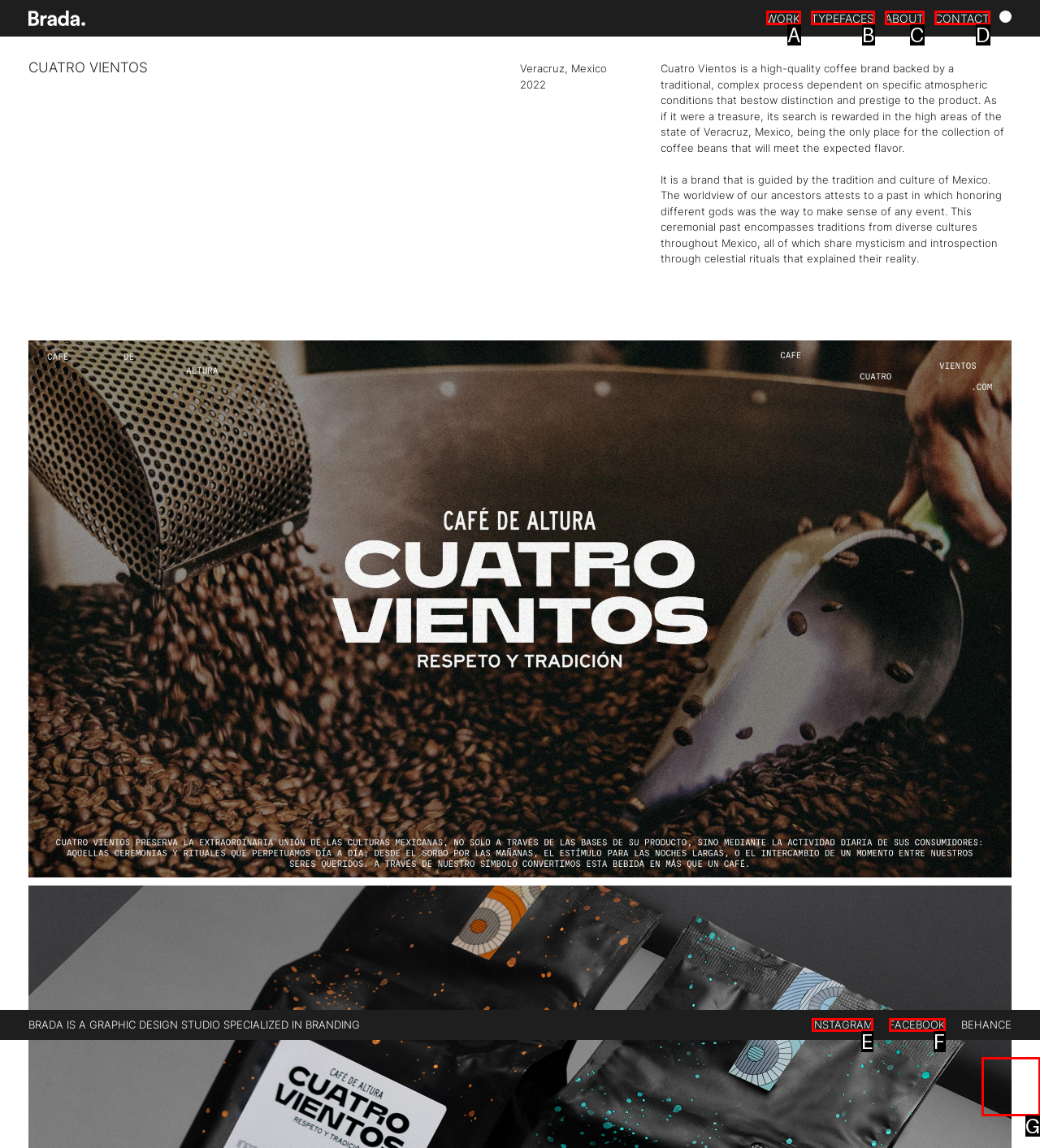Find the HTML element that corresponds to the description: 0 1. Indicate your selection by the letter of the appropriate option.

G